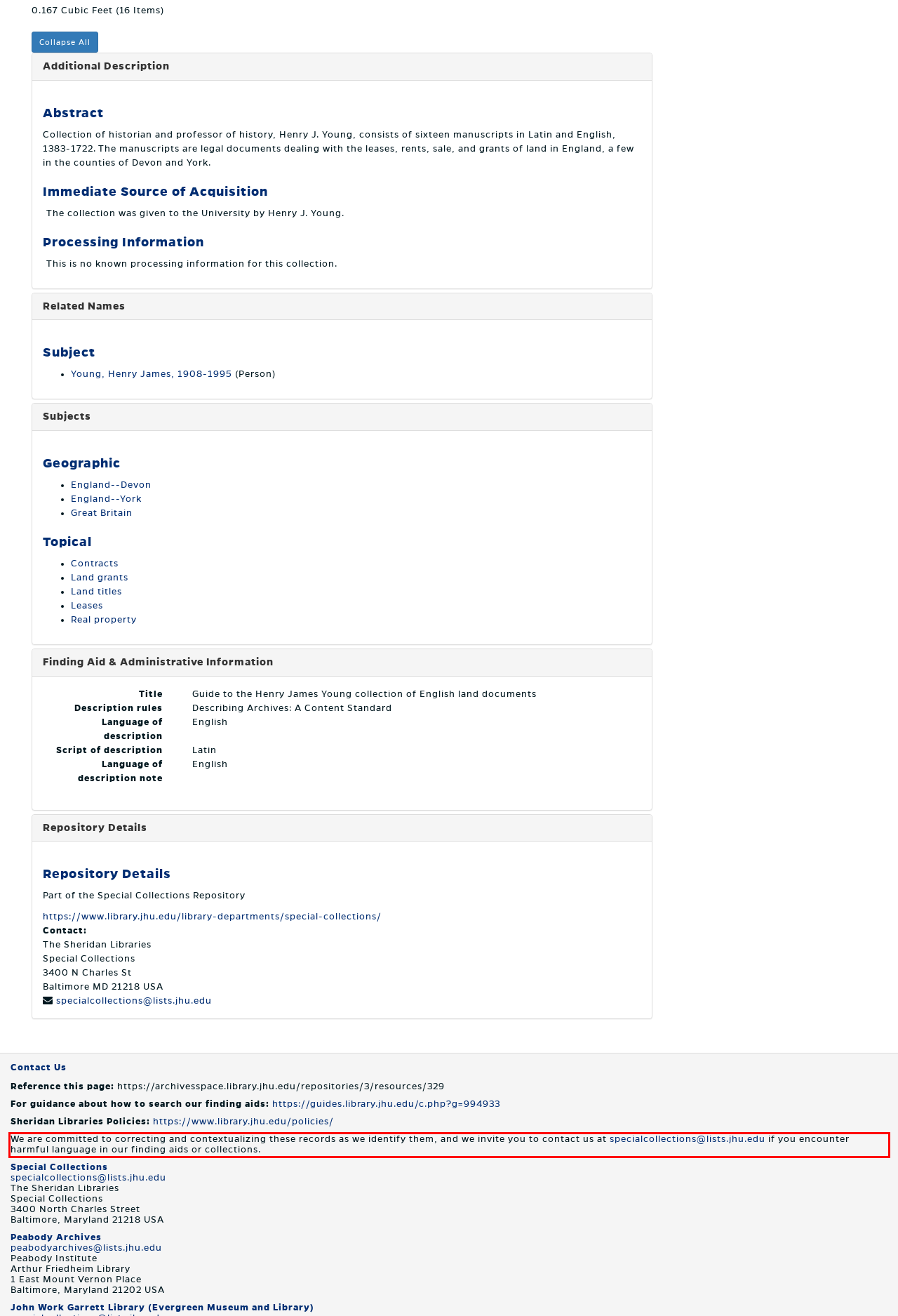You are given a screenshot with a red rectangle. Identify and extract the text within this red bounding box using OCR.

We are committed to correcting and contextualizing these records as we identify them, and we invite you to contact us at specialcollections@lists.jhu.edu if you encounter harmful language in our finding aids or collections.